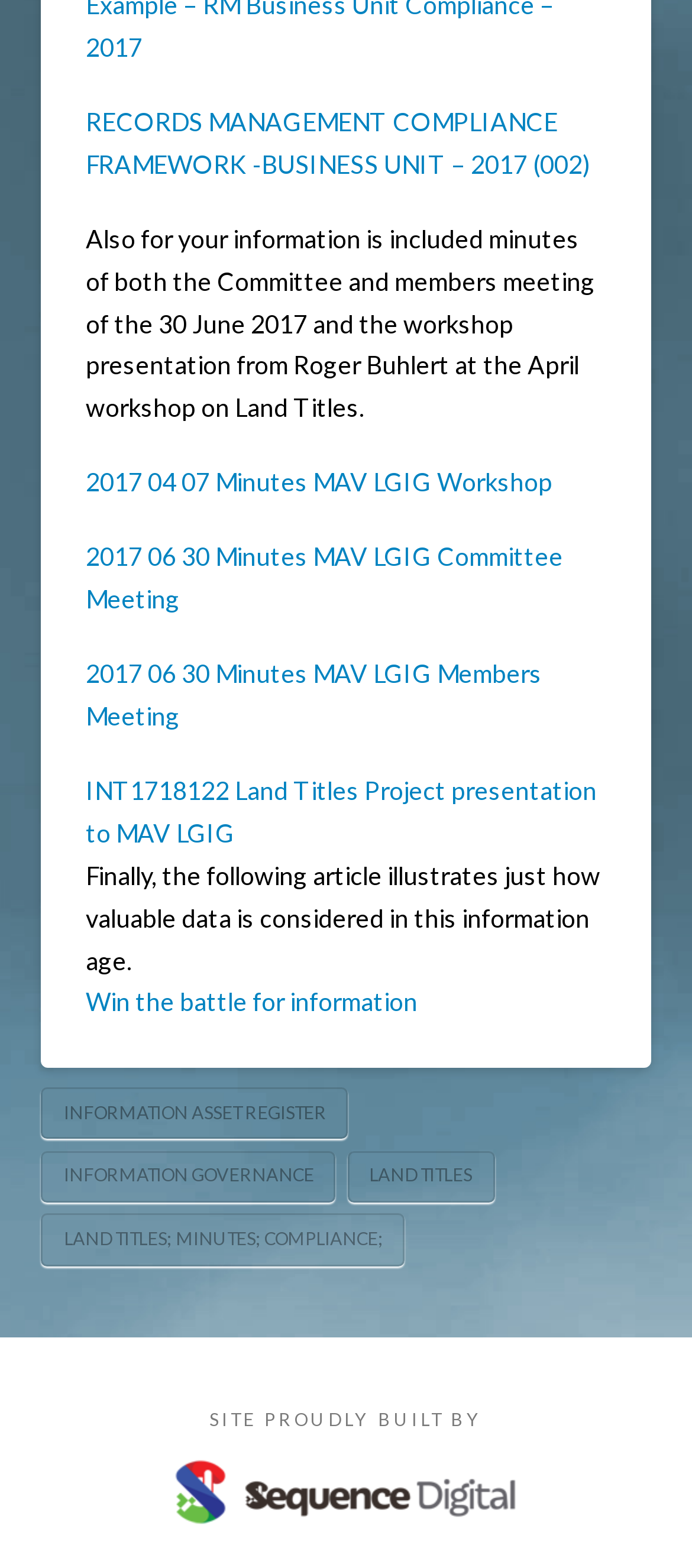Bounding box coordinates are specified in the format (top-left x, top-left y, bottom-right x, bottom-right y). All values are floating point numbers bounded between 0 and 1. Please provide the bounding box coordinate of the region this sentence describes: NORLA Norwegian Literature Abroad

None